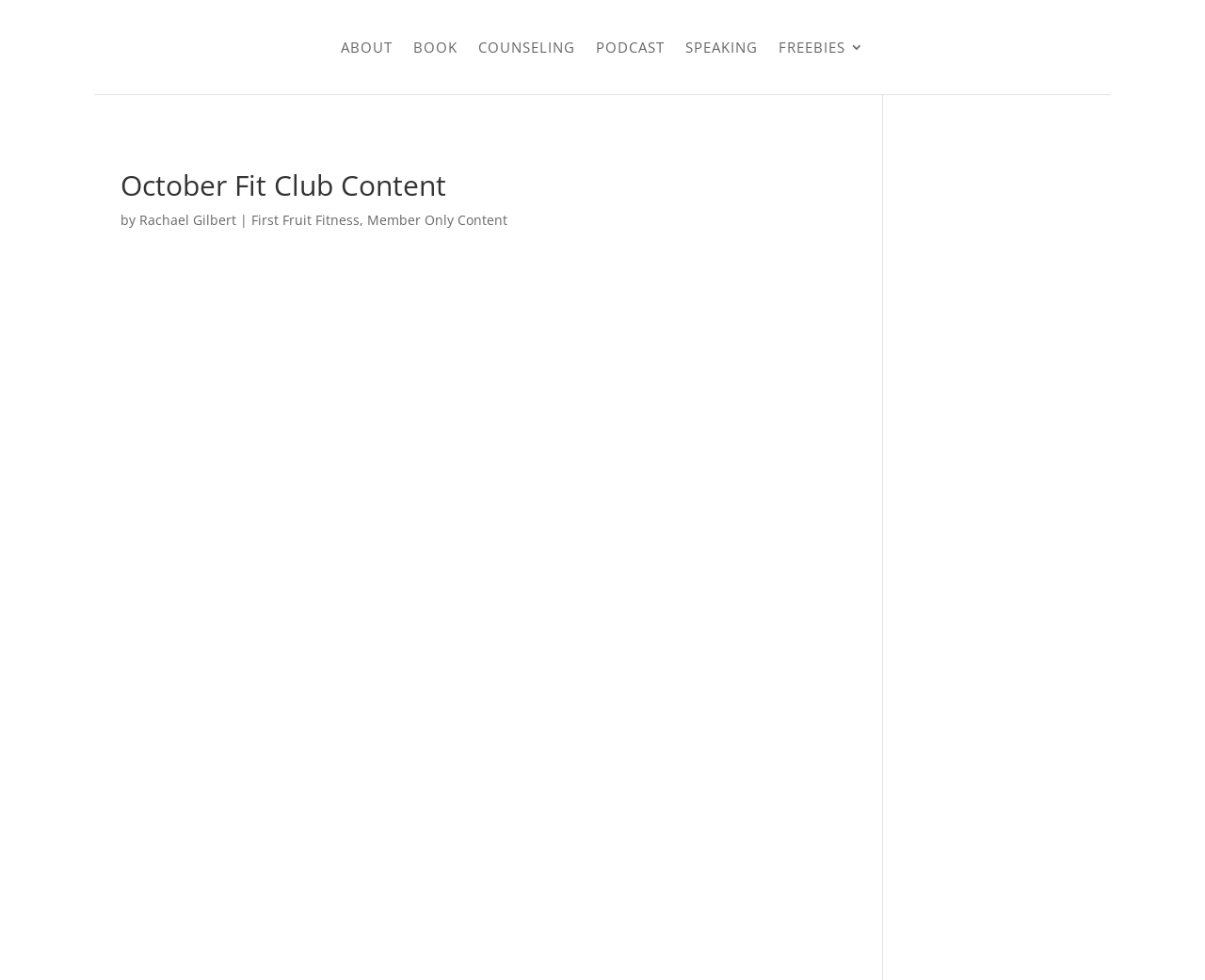Locate the bounding box coordinates of the clickable part needed for the task: "go to Member Only Content".

[0.305, 0.215, 0.421, 0.233]